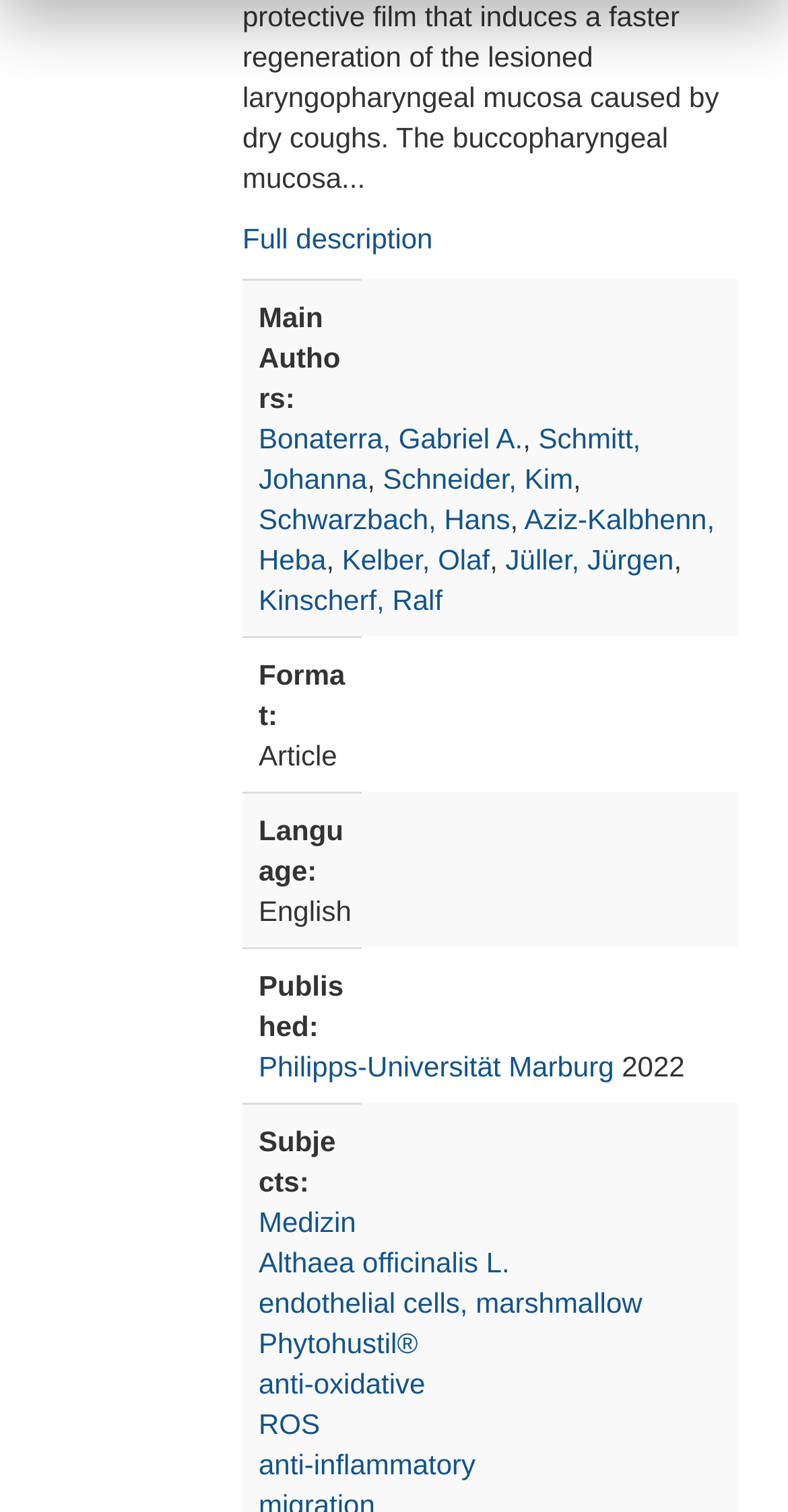Predict the bounding box of the UI element that fits this description: "anti-inflammatory".

[0.328, 0.958, 0.604, 0.98]